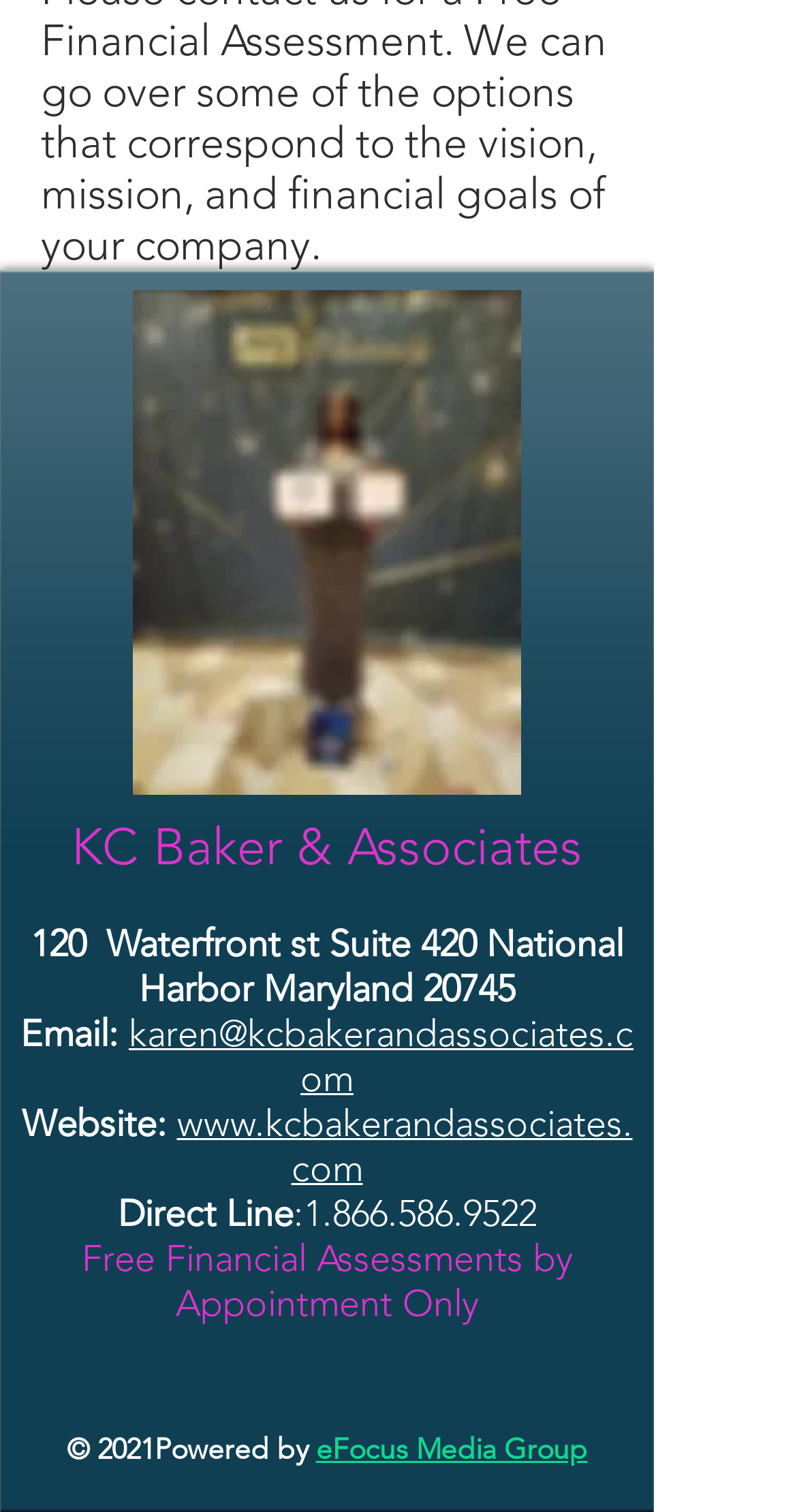Pinpoint the bounding box coordinates of the clickable area needed to execute the instruction: "Send an email to the company". The coordinates should be specified as four float numbers between 0 and 1, i.e., [left, top, right, bottom].

[0.162, 0.669, 0.795, 0.728]